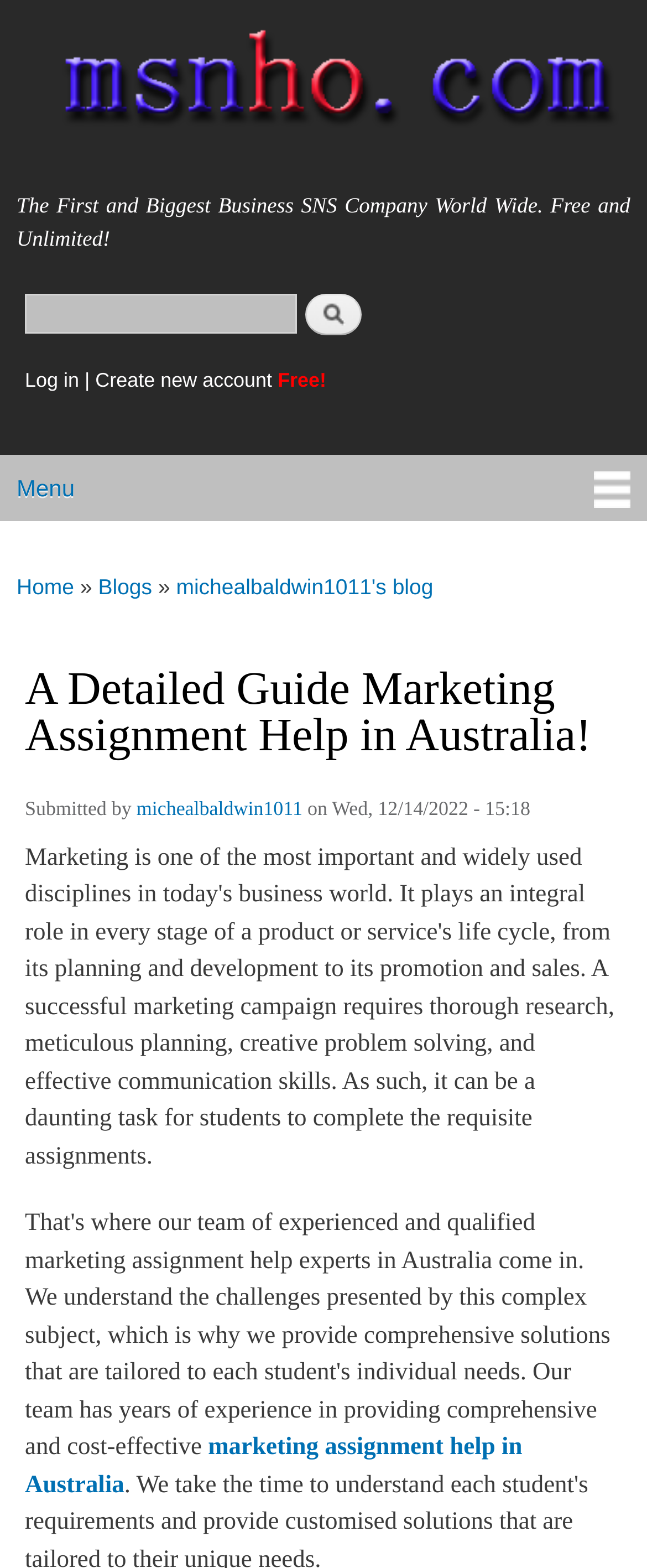Identify the webpage's primary heading and generate its text.

A Detailed Guide Marketing Assignment Help in Australia!